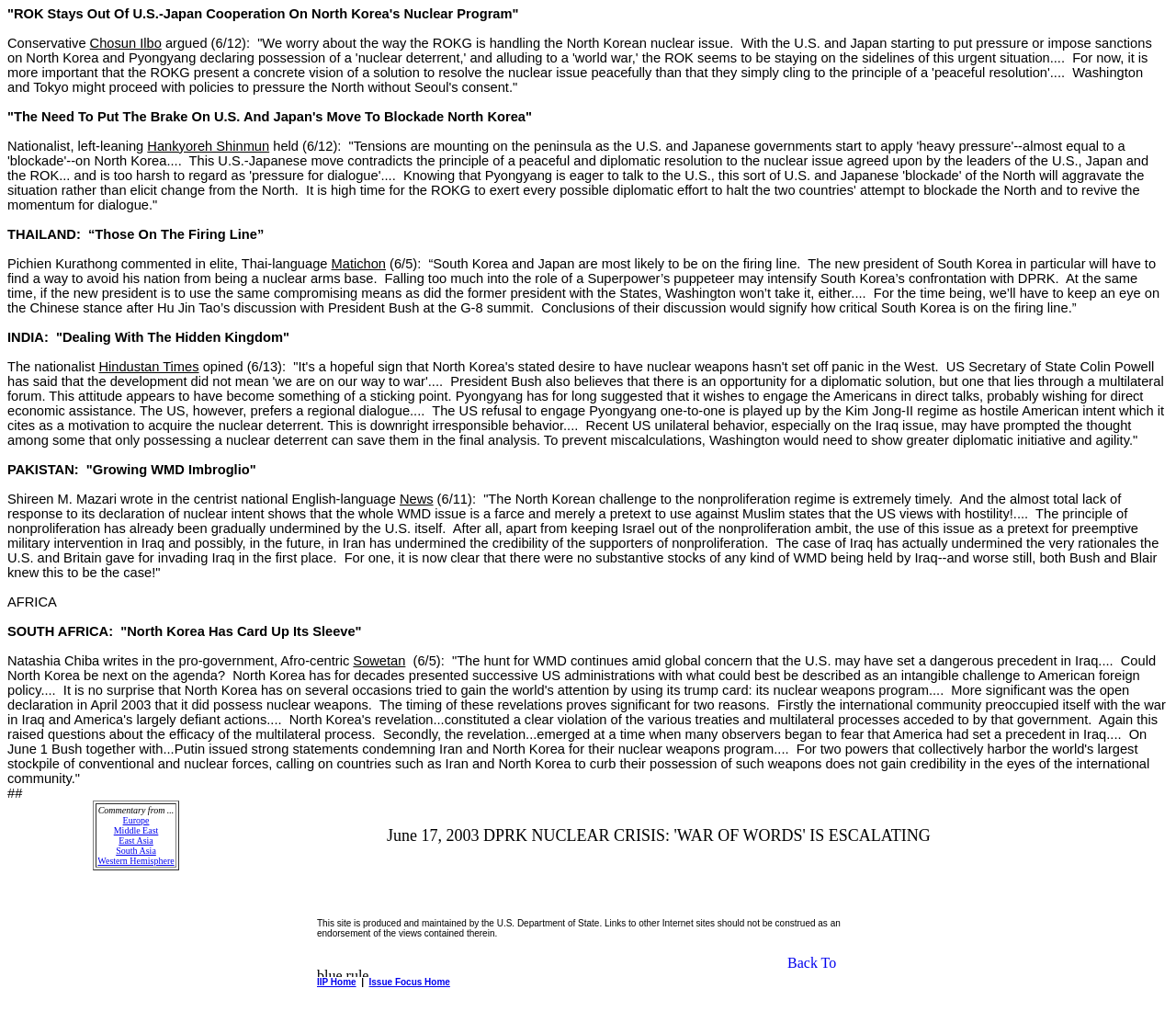How many countries are mentioned in the article?
Based on the image, please offer an in-depth response to the question.

The countries mentioned in the article are South Korea, Japan, Thailand, India, Pakistan, and South Africa, which are all discussing or reacting to North Korea's nuclear program.